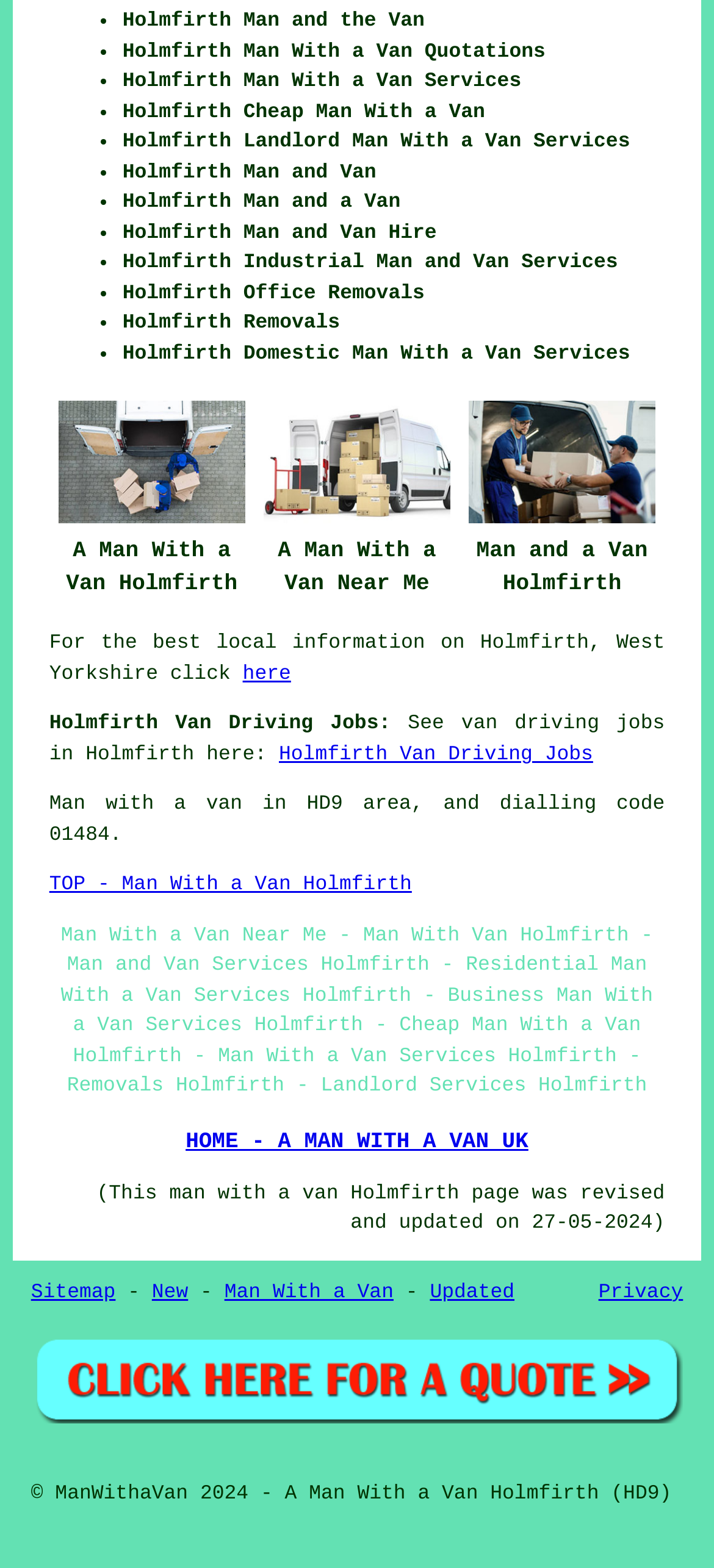Kindly provide the bounding box coordinates of the section you need to click on to fulfill the given instruction: "Read more about Anticipation Soars As UEFA Champions League 2023-24 Group Stage Draw Unveils Thrilling Fixtures".

None